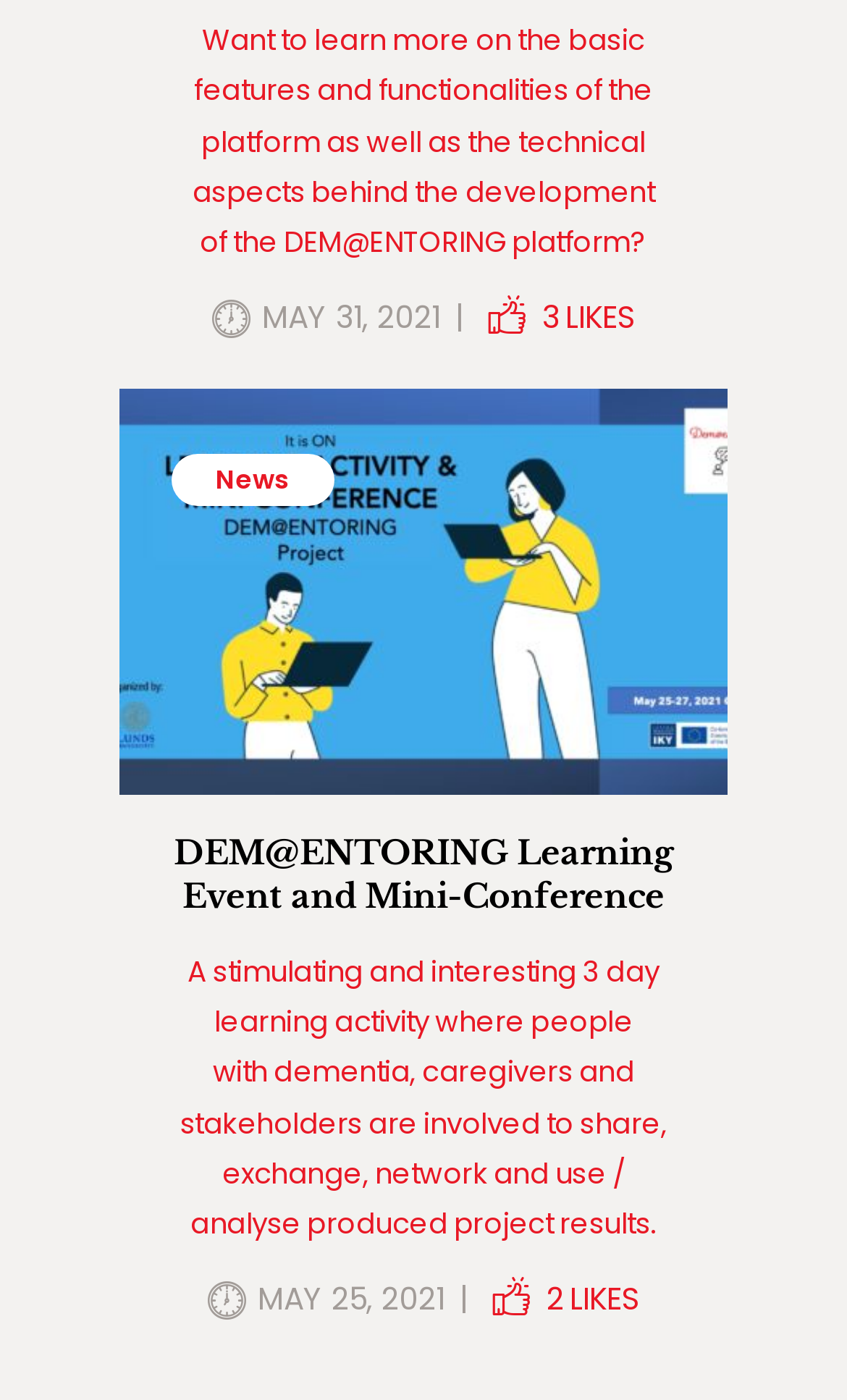How many likes does the DEM@ENTORING Learning Event have?
Look at the image and respond with a single word or a short phrase.

3